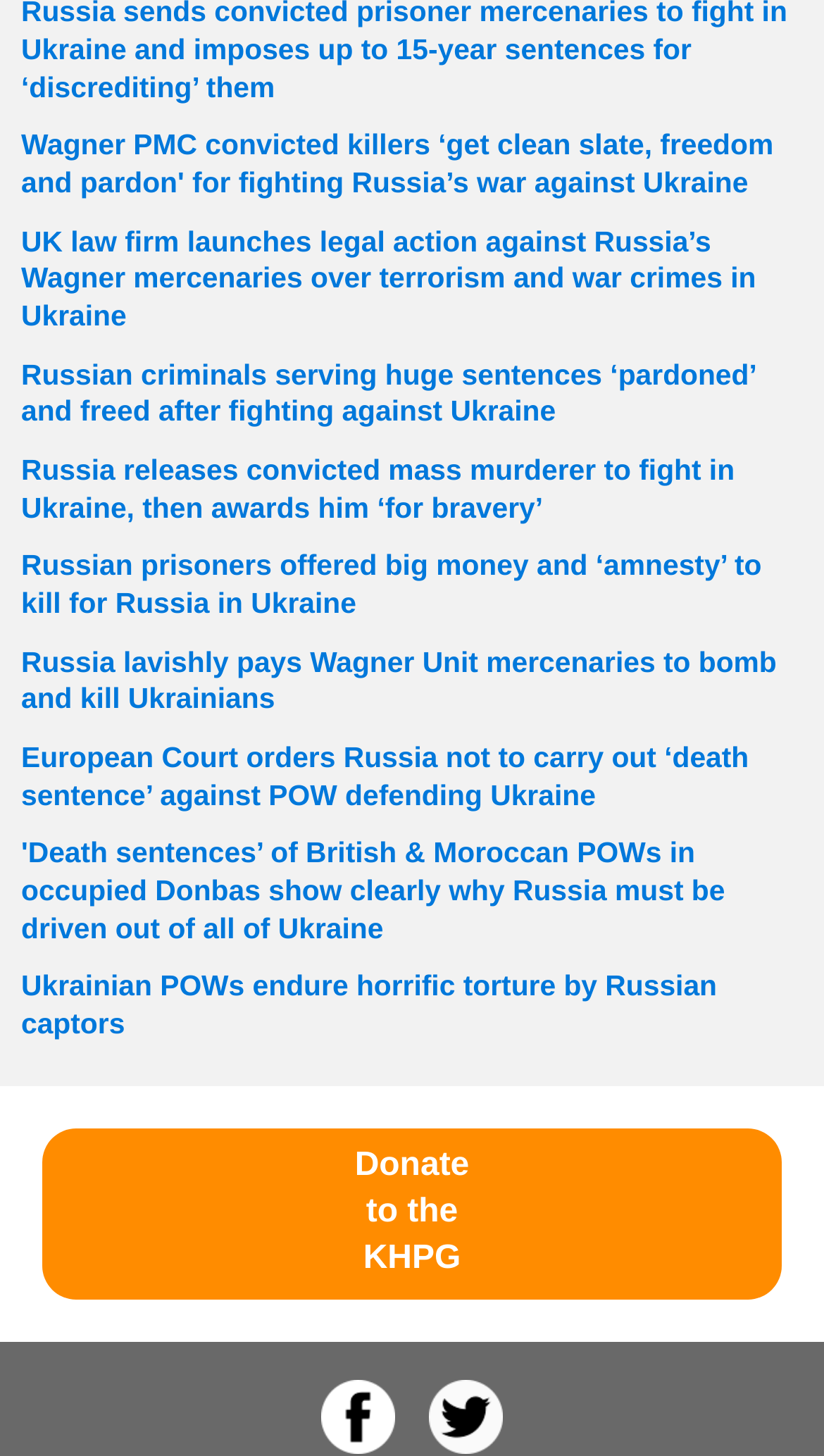Identify the bounding box of the HTML element described here: "Donateto theKHPG". Provide the coordinates as four float numbers between 0 and 1: [left, top, right, bottom].

[0.051, 0.775, 0.949, 0.892]